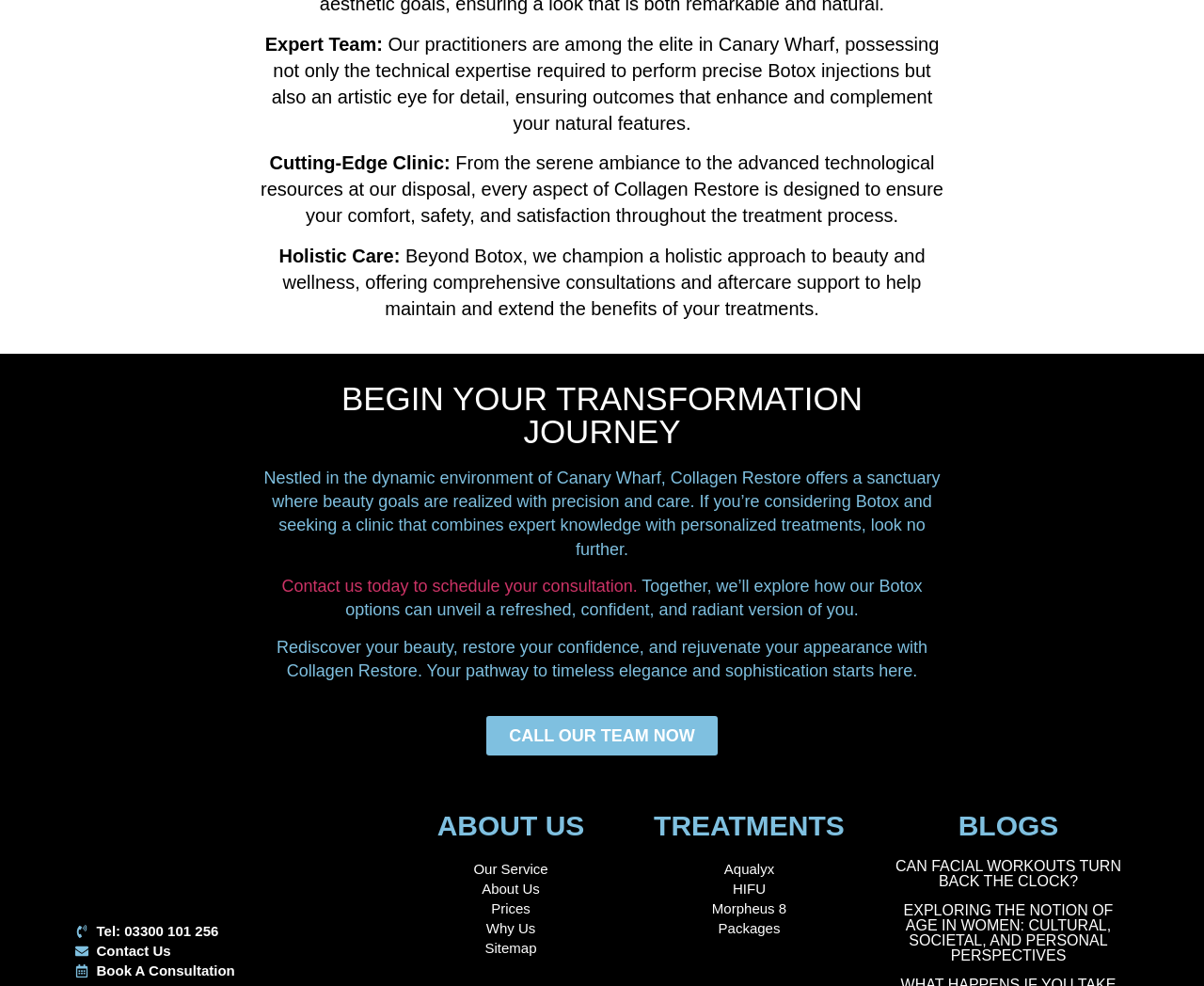Answer the following query with a single word or phrase:
What is the purpose of the consultation offered by the clinic?

To explore Botox options